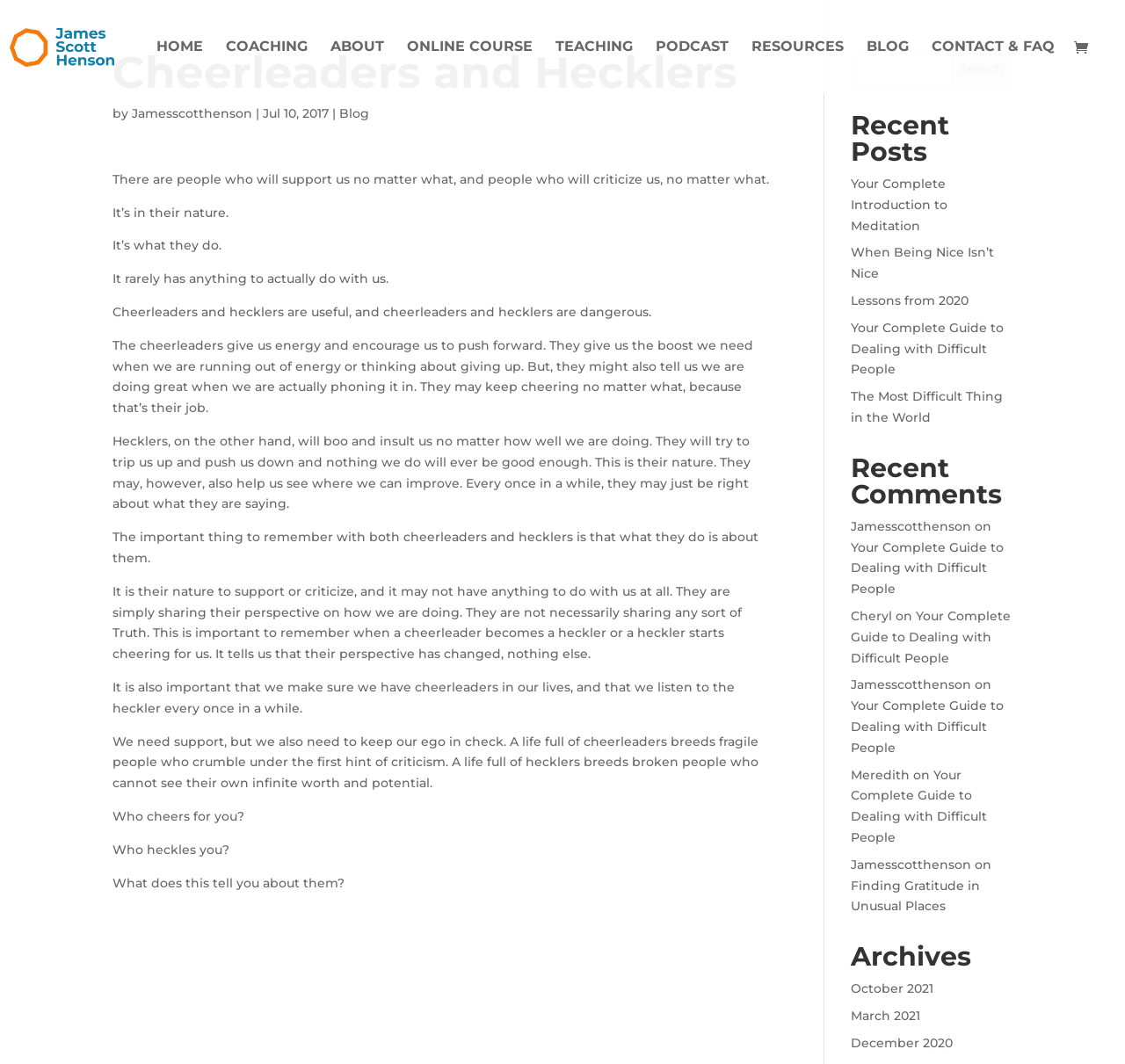Extract the bounding box coordinates of the UI element described: "October 2021". Provide the coordinates in the format [left, top, right, bottom] with values ranging from 0 to 1.

[0.756, 0.922, 0.83, 0.937]